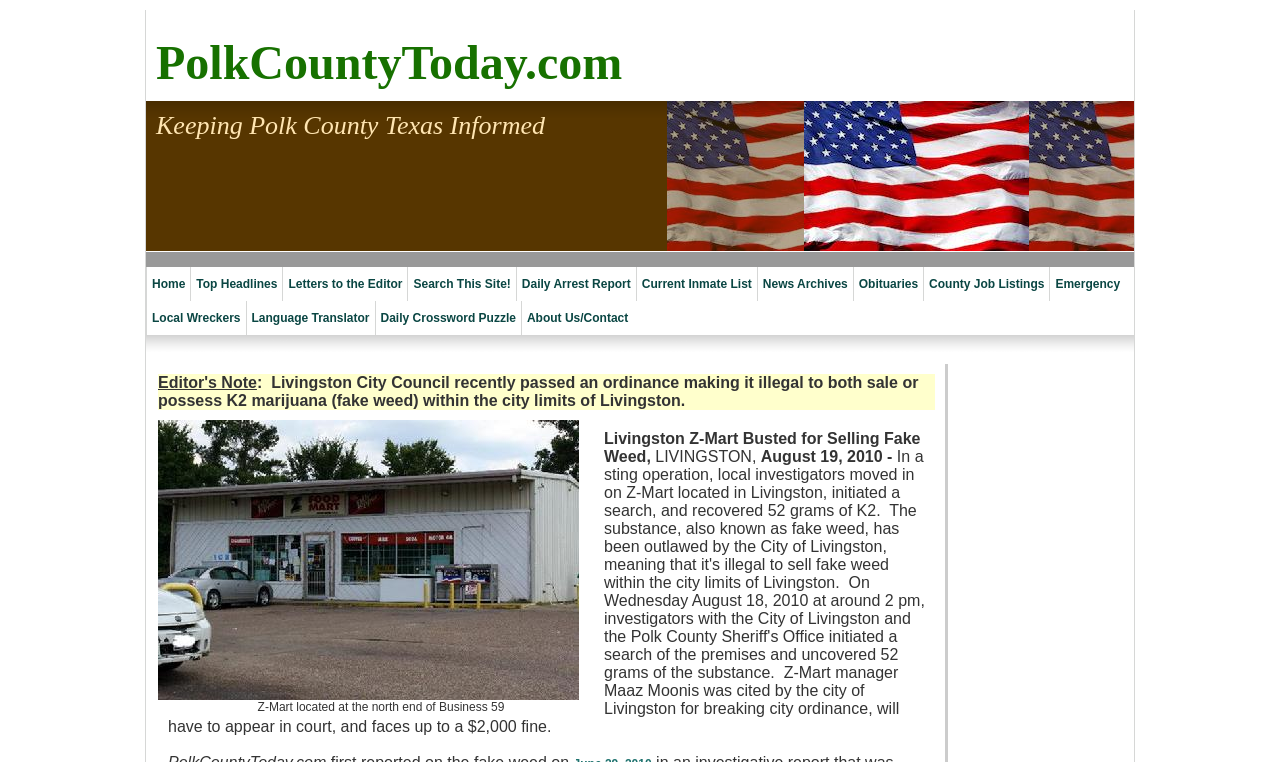Select the bounding box coordinates of the element I need to click to carry out the following instruction: "Search This Site".

[0.318, 0.35, 0.403, 0.395]